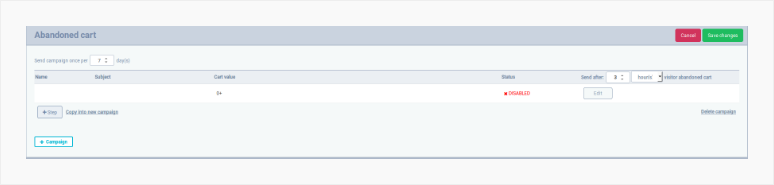Provide a brief response to the question below using a single word or phrase: 
What is the default time interval for sending notifications?

2 hours